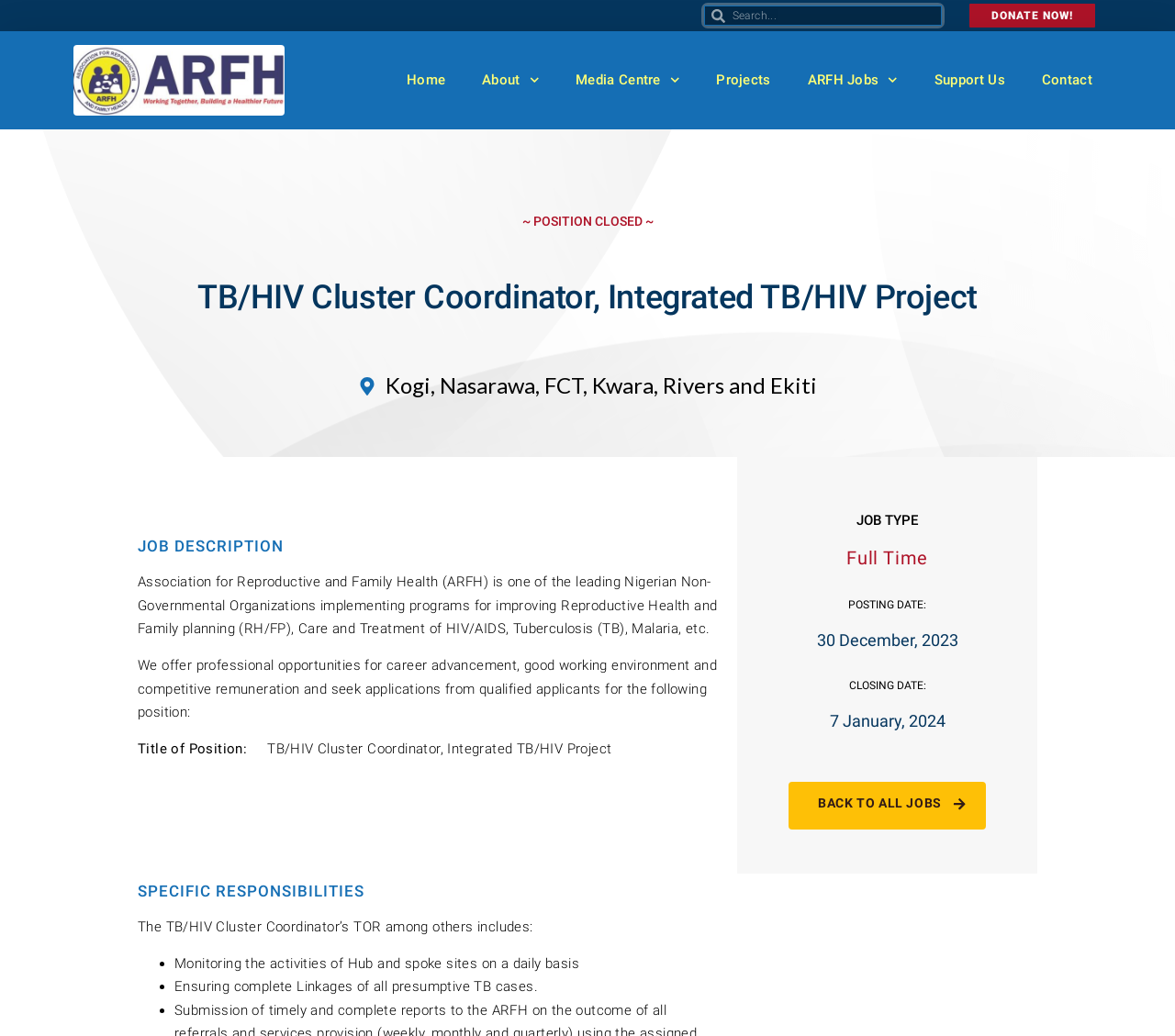Locate the bounding box coordinates of the element's region that should be clicked to carry out the following instruction: "Go to home page". The coordinates need to be four float numbers between 0 and 1, i.e., [left, top, right, bottom].

[0.33, 0.057, 0.395, 0.098]